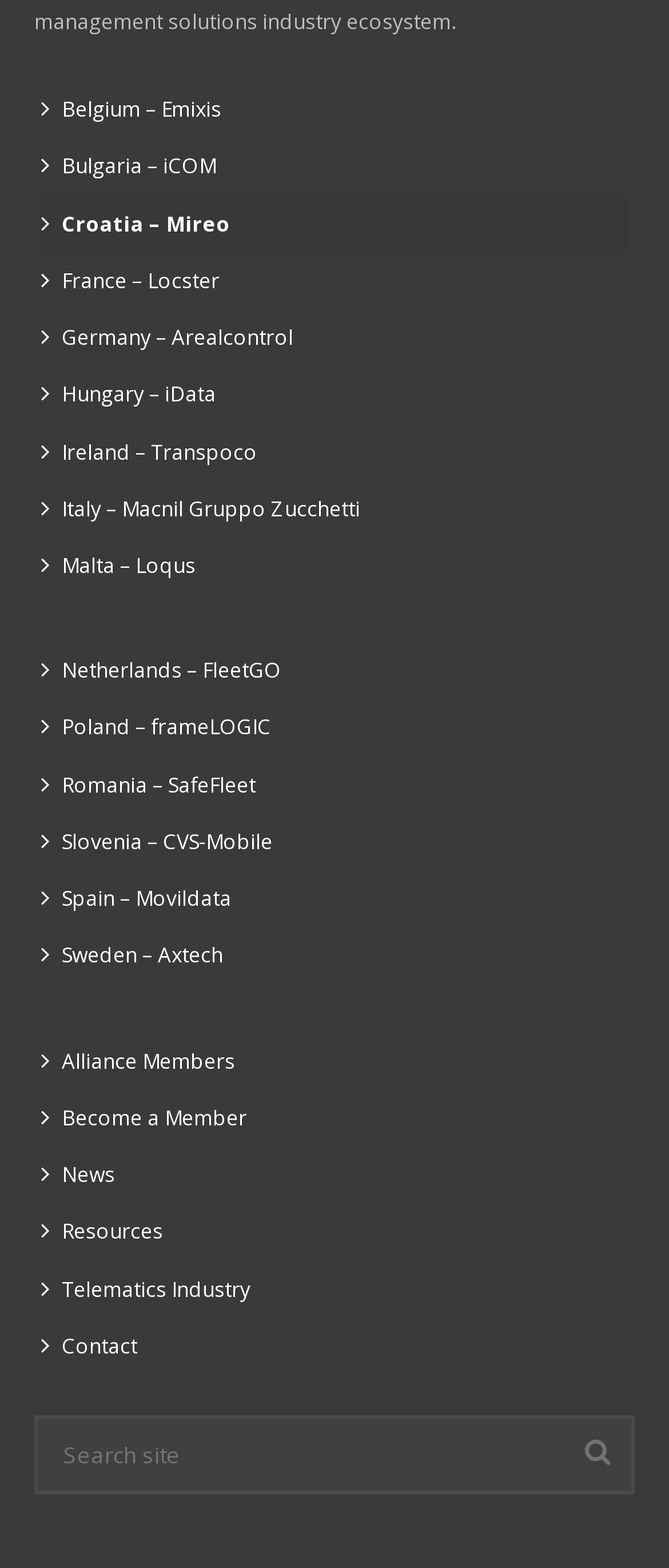Answer the following query with a single word or phrase:
What is the purpose of the button at the bottom right?

Unknown